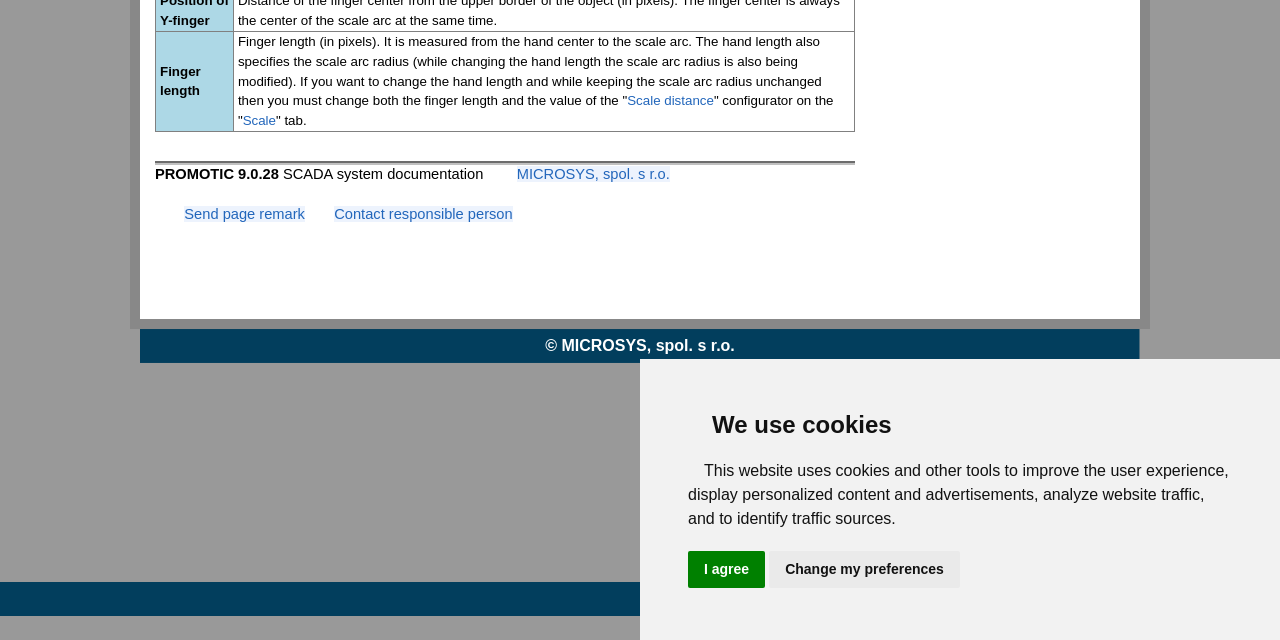Provide the bounding box coordinates, formatted as (top-left x, top-left y, bottom-right x, bottom-right y), with all values being floating point numbers between 0 and 1. Identify the bounding box of the UI element that matches the description: Change my preferences

[0.601, 0.861, 0.75, 0.919]